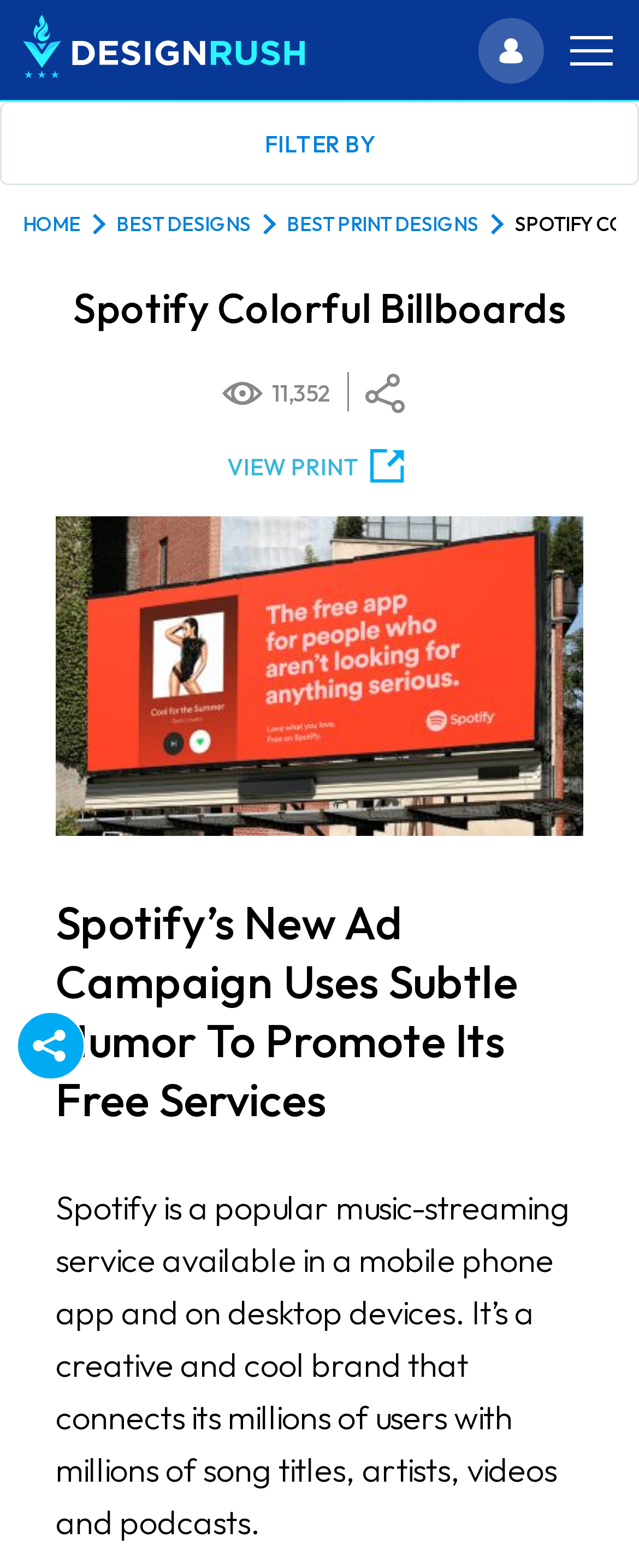How many designs are shown on the webpage?
Provide a short answer using one word or a brief phrase based on the image.

11,352